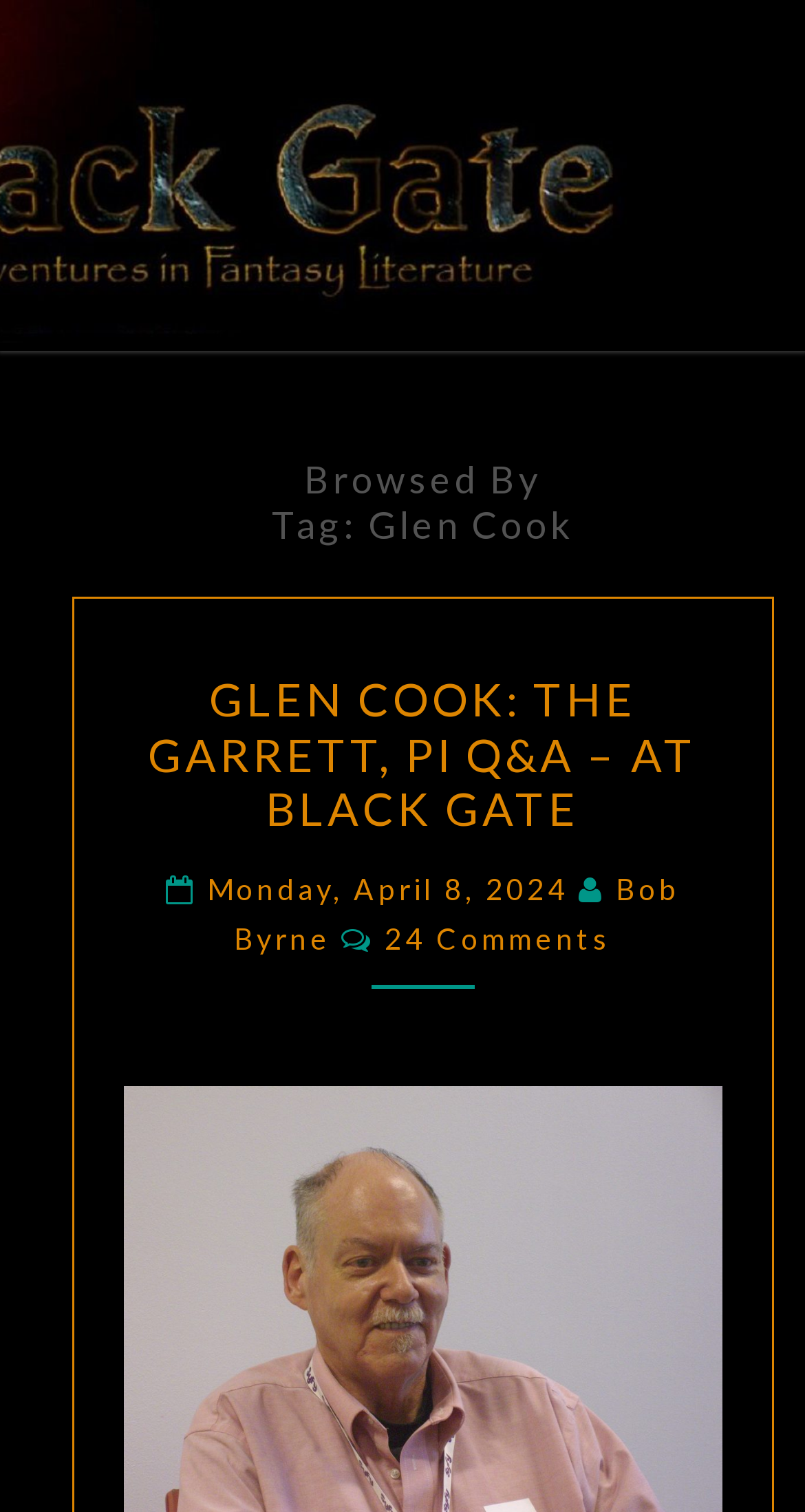When was the latest article published?
Look at the screenshot and give a one-word or phrase answer.

Monday, April 8, 2024